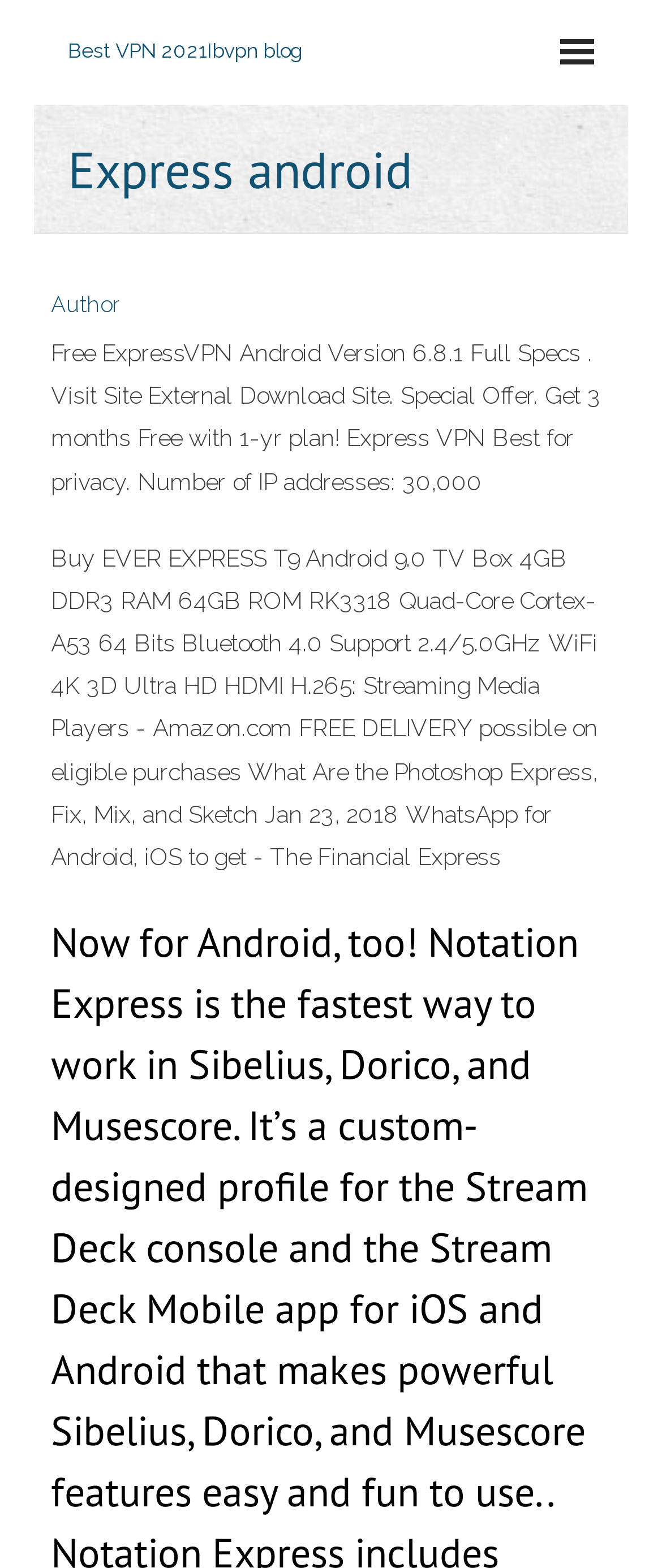Given the element description Author, identify the bounding box coordinates for the UI element on the webpage screenshot. The format should be (top-left x, top-left y, bottom-right x, bottom-right y), with values between 0 and 1.

[0.077, 0.186, 0.182, 0.202]